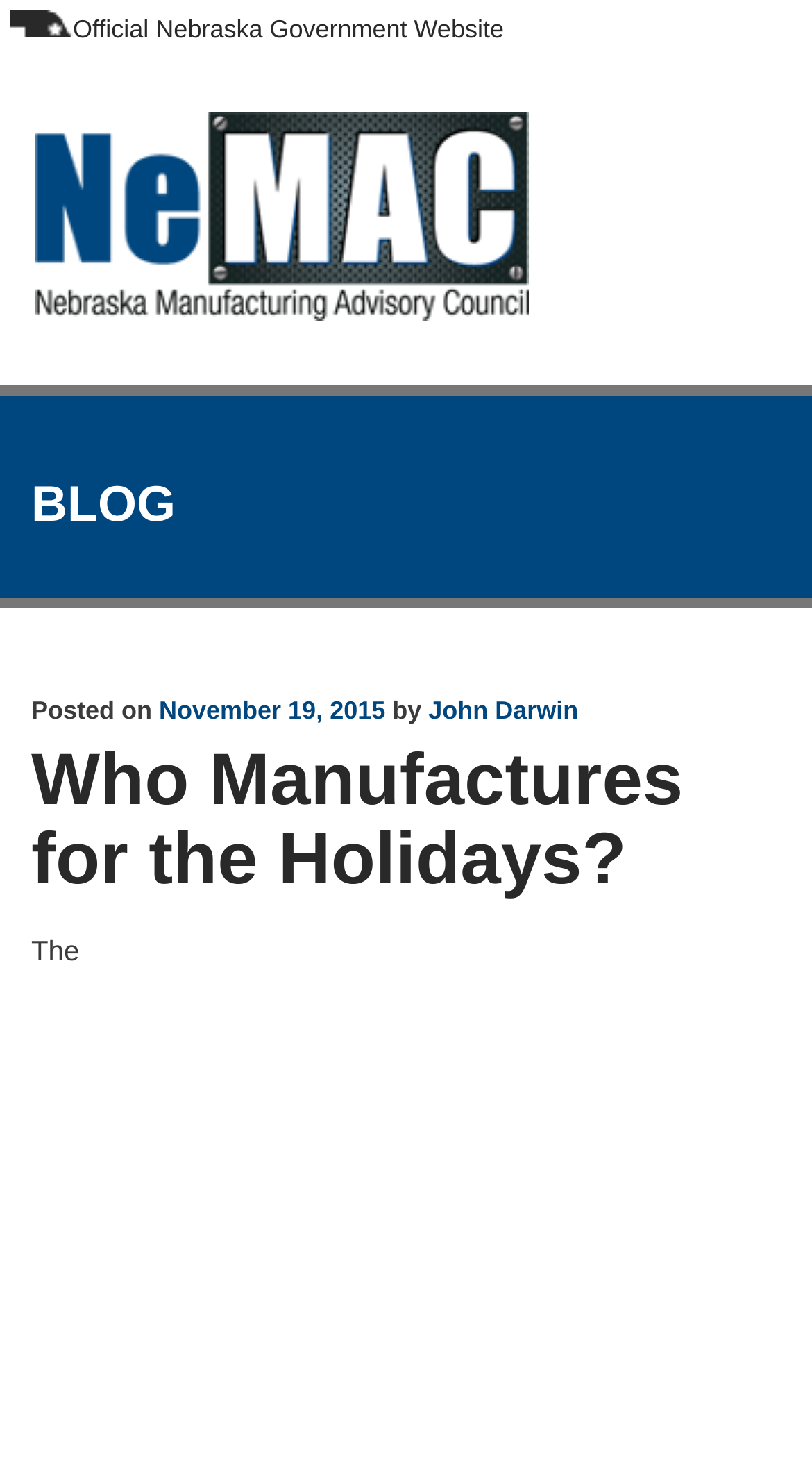Provide the bounding box coordinates of the HTML element described as: "John Darwin". The bounding box coordinates should be four float numbers between 0 and 1, i.e., [left, top, right, bottom].

[0.528, 0.473, 0.712, 0.493]